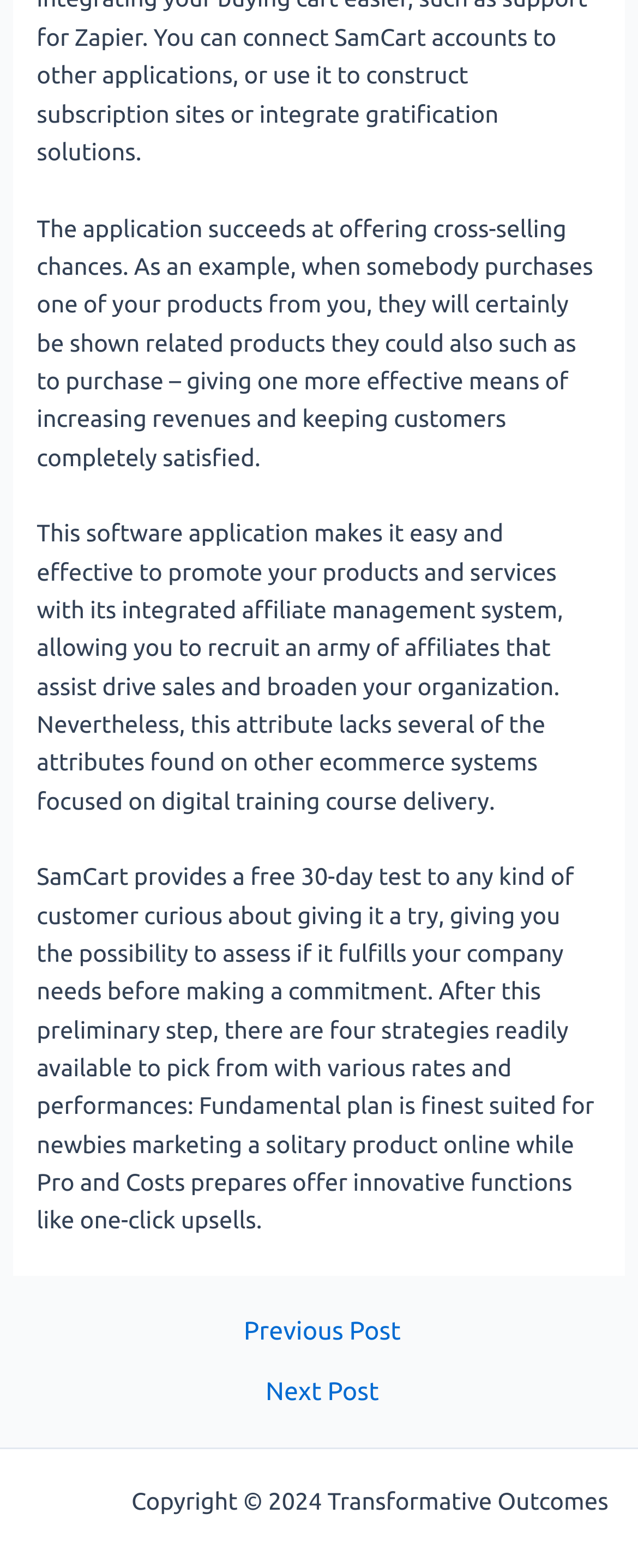What is the copyright year mentioned at the bottom of the webpage?
Make sure to answer the question with a detailed and comprehensive explanation.

The static text element at the bottom of the webpage mentions 'Copyright © 2024 Transformative Outcomes', indicating that the copyright year is 2024.